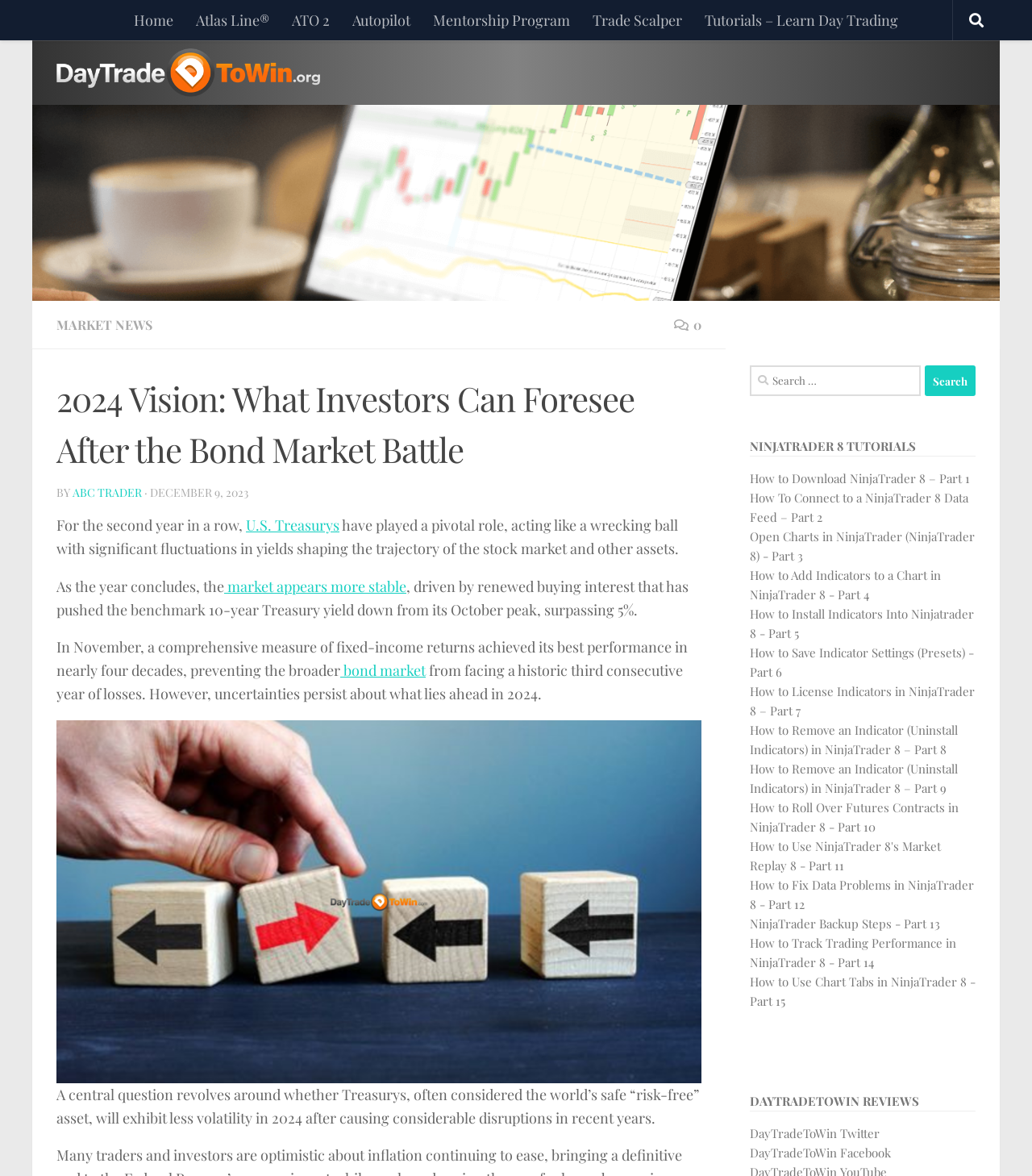Describe all the key features of the webpage in detail.

This webpage is a review site for DayTradeToWin trading courses and software. At the top, there is a navigation menu with links to different sections, including "Home", "Atlas Line", "ATO 2", "Autopilot", "Mentorship Program", "Trade Scalper", and "Tutorials – Learn Day Trading". 

Below the navigation menu, there is a prominent heading "2024 Vision: What Investors Can Foresee After the Bond Market Battle" with a subheading "BY ABC TRADER" and a timestamp "DECEMBER 9, 2023". The article discusses the bond market and its impact on the stock market and other assets. 

To the right of the article, there is a search bar with a search button. Below the search bar, there are tutorials on NinjaTrader 8, with 15 links to different parts of the tutorial, including "How to Download NinjaTrader 8", "How to Connect to a NinjaTrader 8 Data Feed", and "How to Track Trading Performance in NinjaTrader 8". 

At the bottom of the page, there are links to DayTradeToWin's social media profiles, including Twitter and Facebook. There is also a section titled "DAYTRADETOWIN REVIEWS" with a link to the reviews.